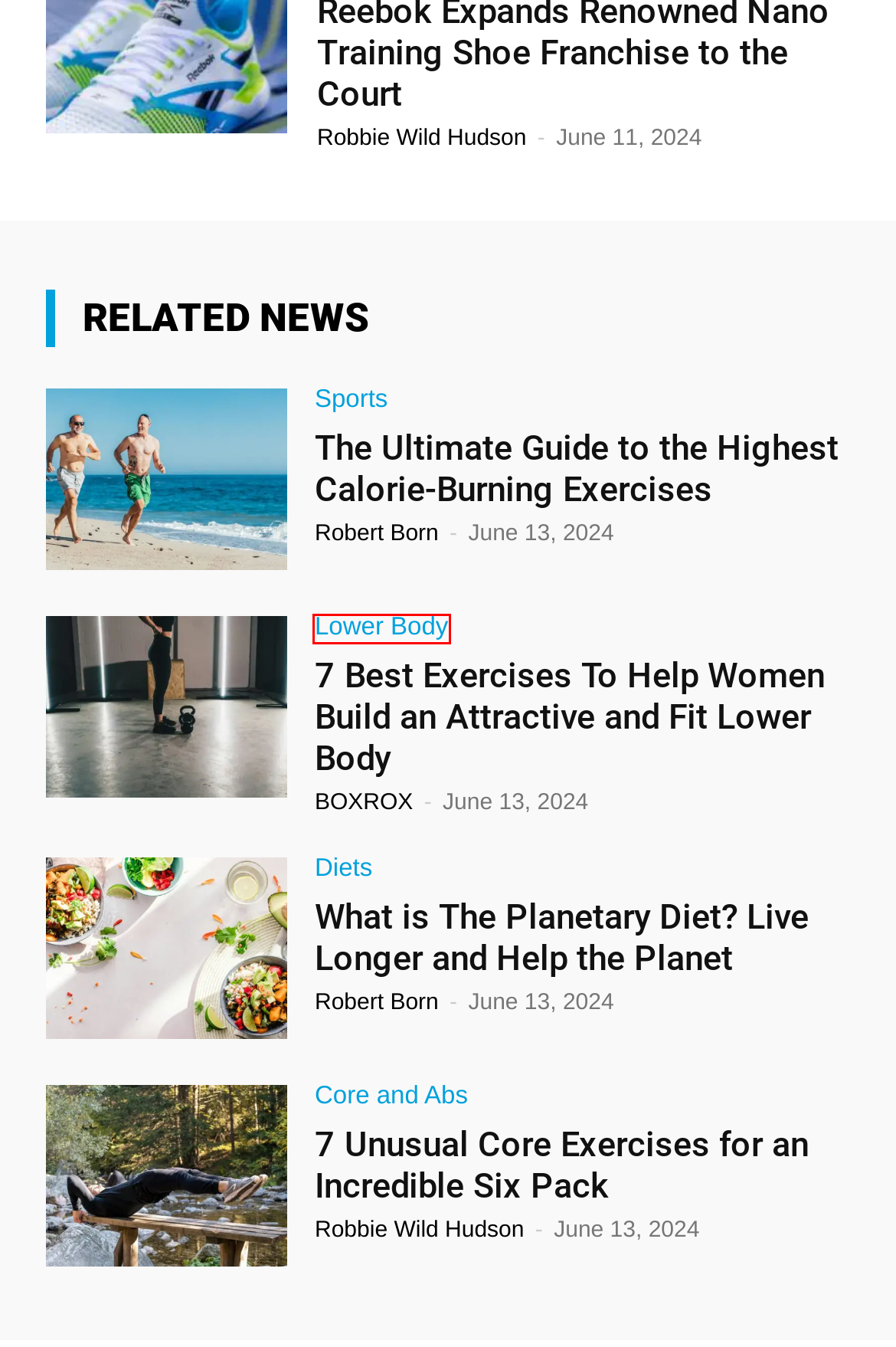You have a screenshot of a webpage, and a red bounding box highlights an element. Select the webpage description that best fits the new page after clicking the element within the bounding box. Options are:
A. 7 Unusual Core Exercises for an Incredible Six Pack | BOXROX
B. Core and Abs Archives | BOXROX
C. BOXROX, Author at BOXROX
D. Sports Archives | BOXROX
E. 7 Best Exercises To Help Women Build an Attractive and Fit Lower Body | BOXROX
F. The Ultimate Guide to the Highest Calorie-Burning Exercises | BOXROX
G. Lower Body Archives | BOXROX
H. Robbie Hudson

G